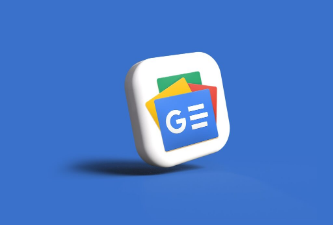Reply to the question with a single word or phrase:
What color is the background of the Google News logo?

Blue